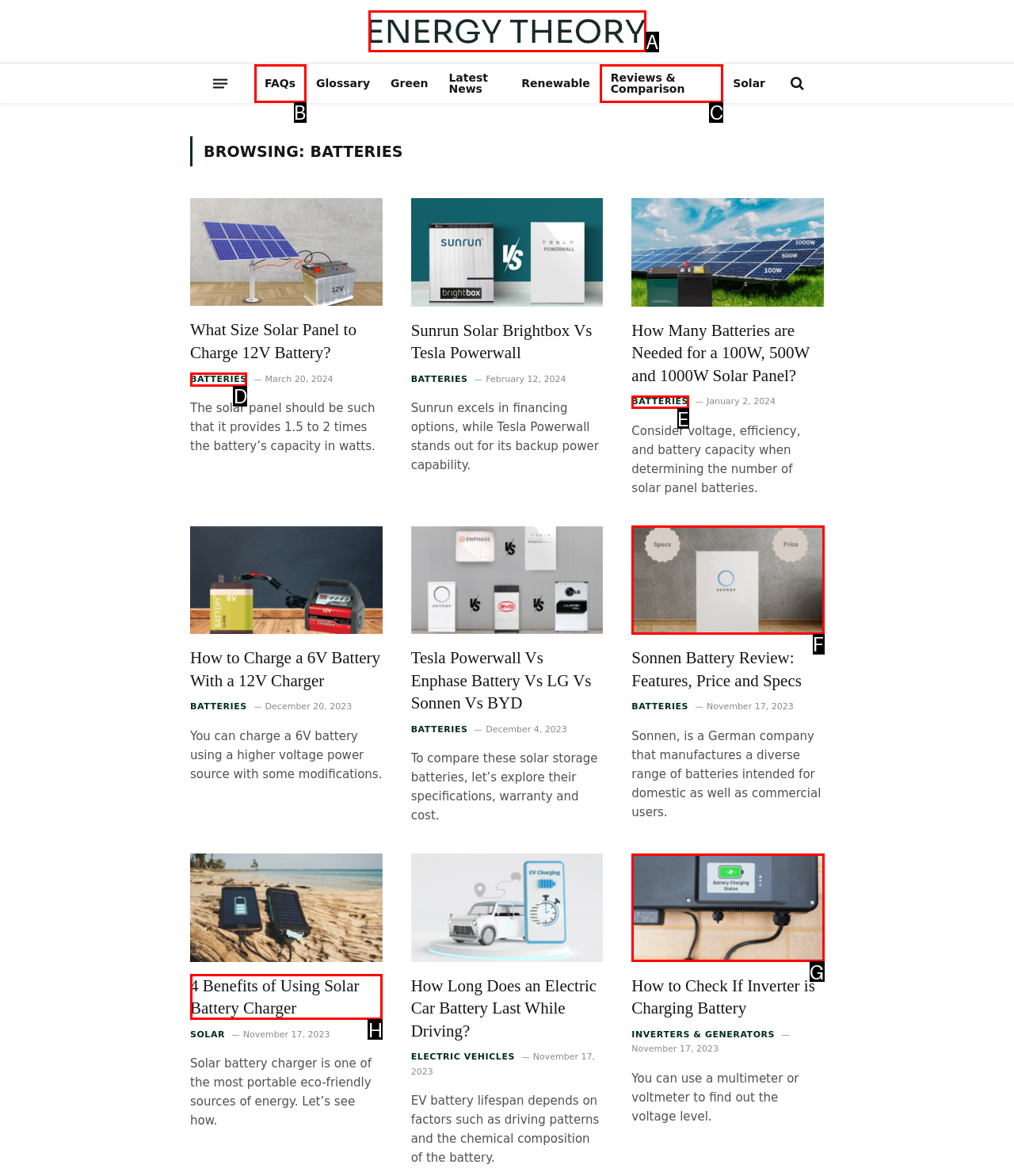Determine the letter of the UI element that will complete the task: Click on the 'Reviews & Comparison' link
Reply with the corresponding letter.

C